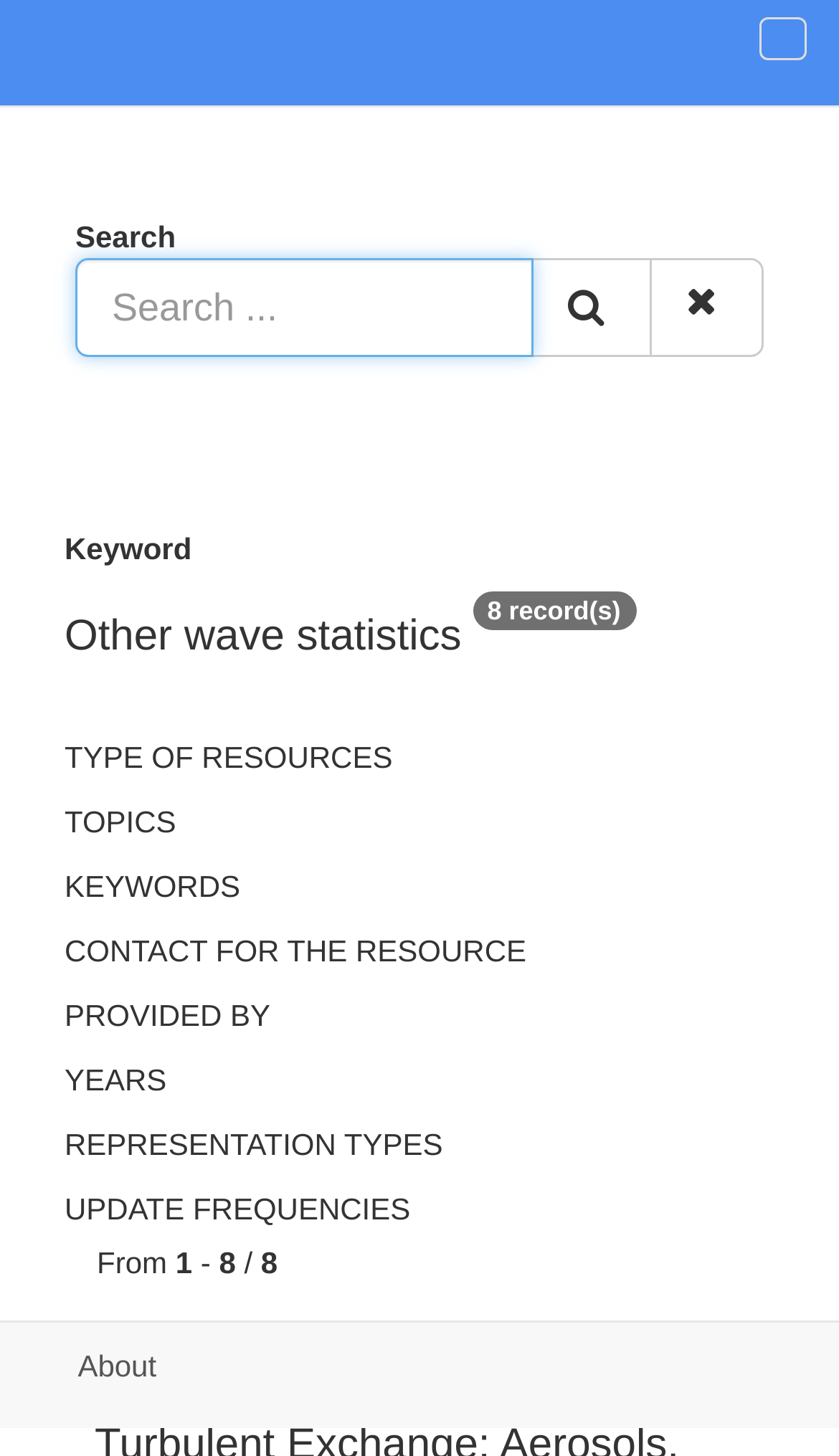Locate the bounding box coordinates of the UI element described by: "Daily Practice Sheets". Provide the coordinates as four float numbers between 0 and 1, formatted as [left, top, right, bottom].

None